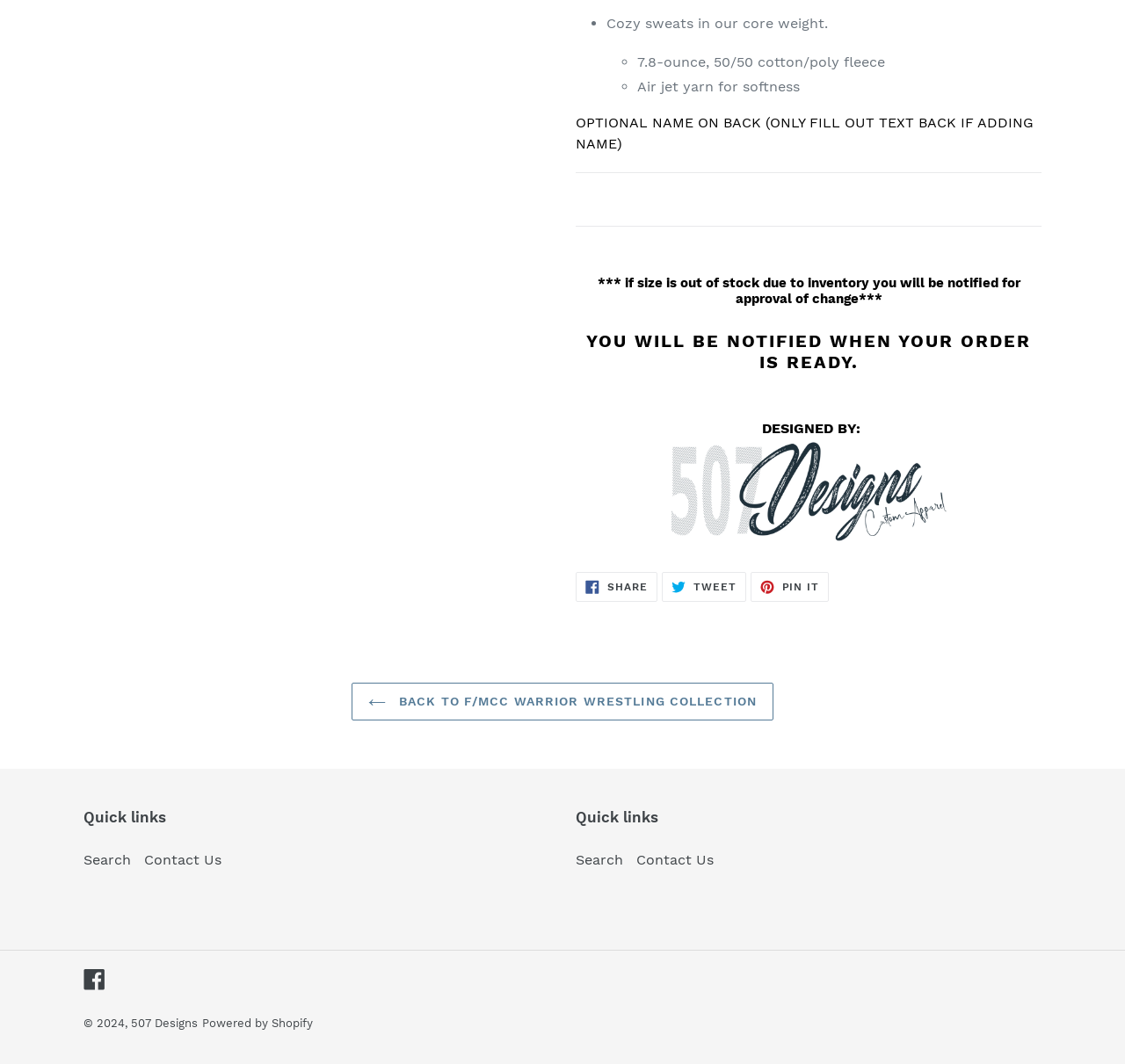Please identify the coordinates of the bounding box that should be clicked to fulfill this instruction: "Back to F/MCC Warrior Wrestling Collection".

[0.312, 0.642, 0.688, 0.677]